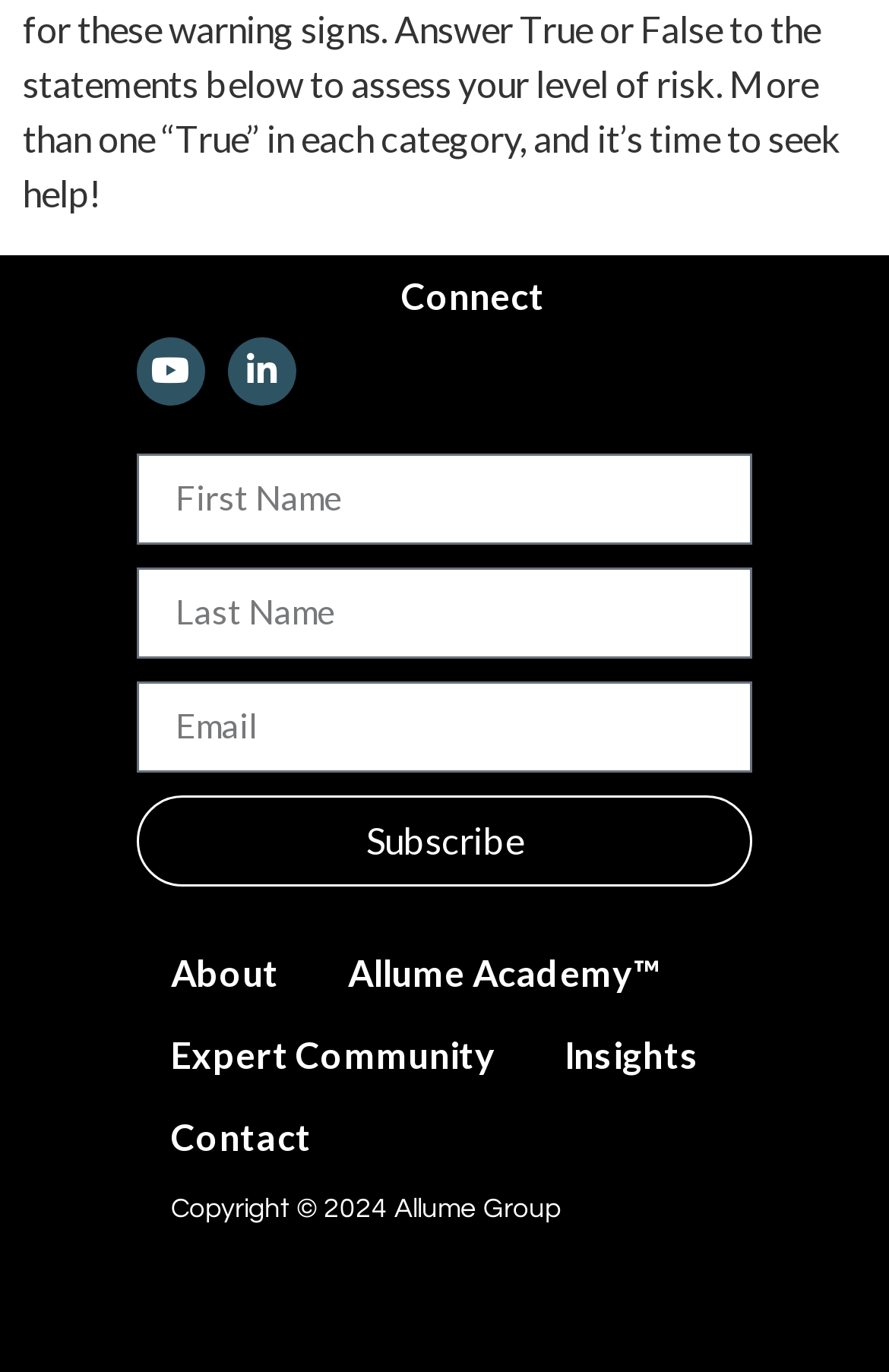What is the purpose of the textbox with a label 'Email'?
Please answer using one word or phrase, based on the screenshot.

To input email address